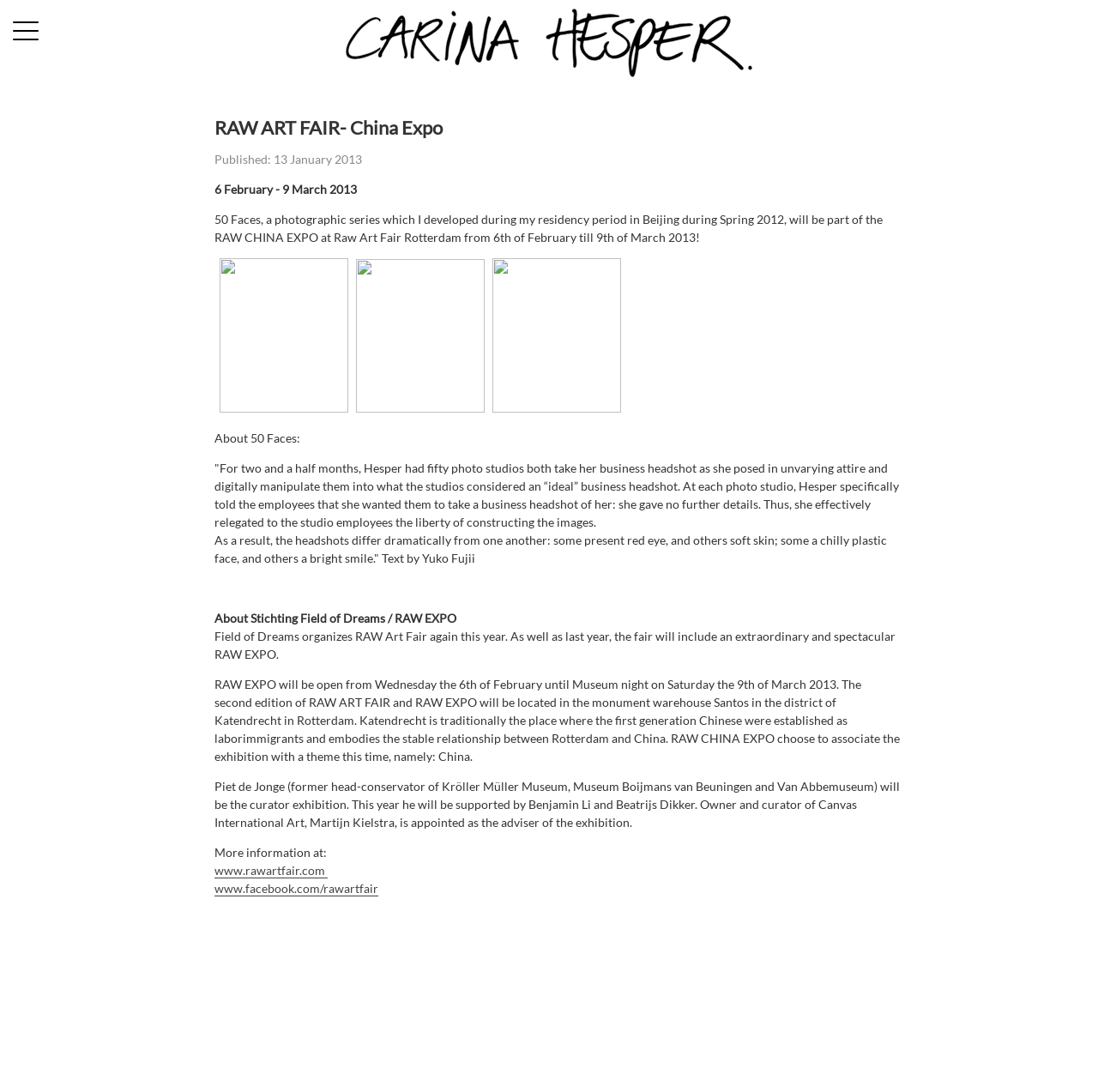Who is the artist featured in RAW CHINA EXPO?
Provide an in-depth and detailed answer to the question.

I found the answer by looking at the image and link with the text 'Carina Hesper' at the top of the webpage, which suggests that she is the artist being featured in the expo.